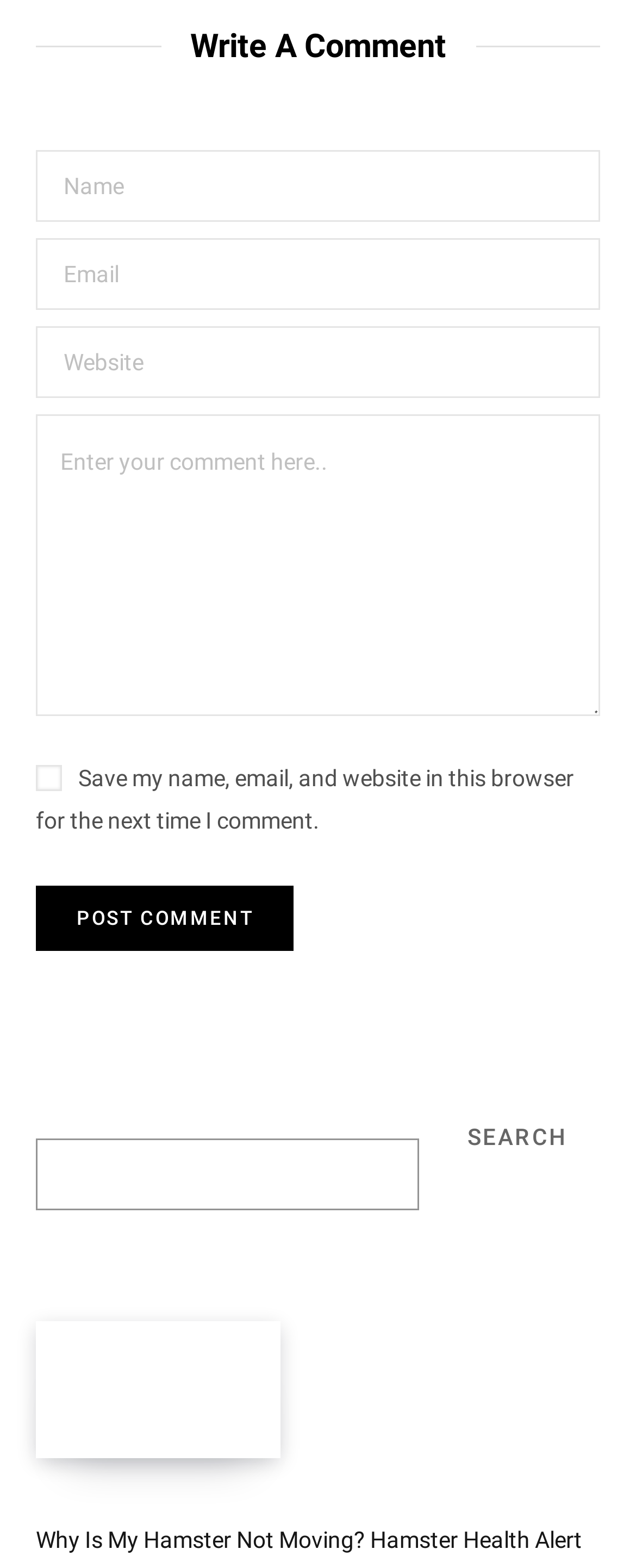Provide the bounding box coordinates, formatted as (top-left x, top-left y, bottom-right x, bottom-right y), with all values being floating point numbers between 0 and 1. Identify the bounding box of the UI element that matches the description: Search

[0.684, 0.679, 0.944, 0.771]